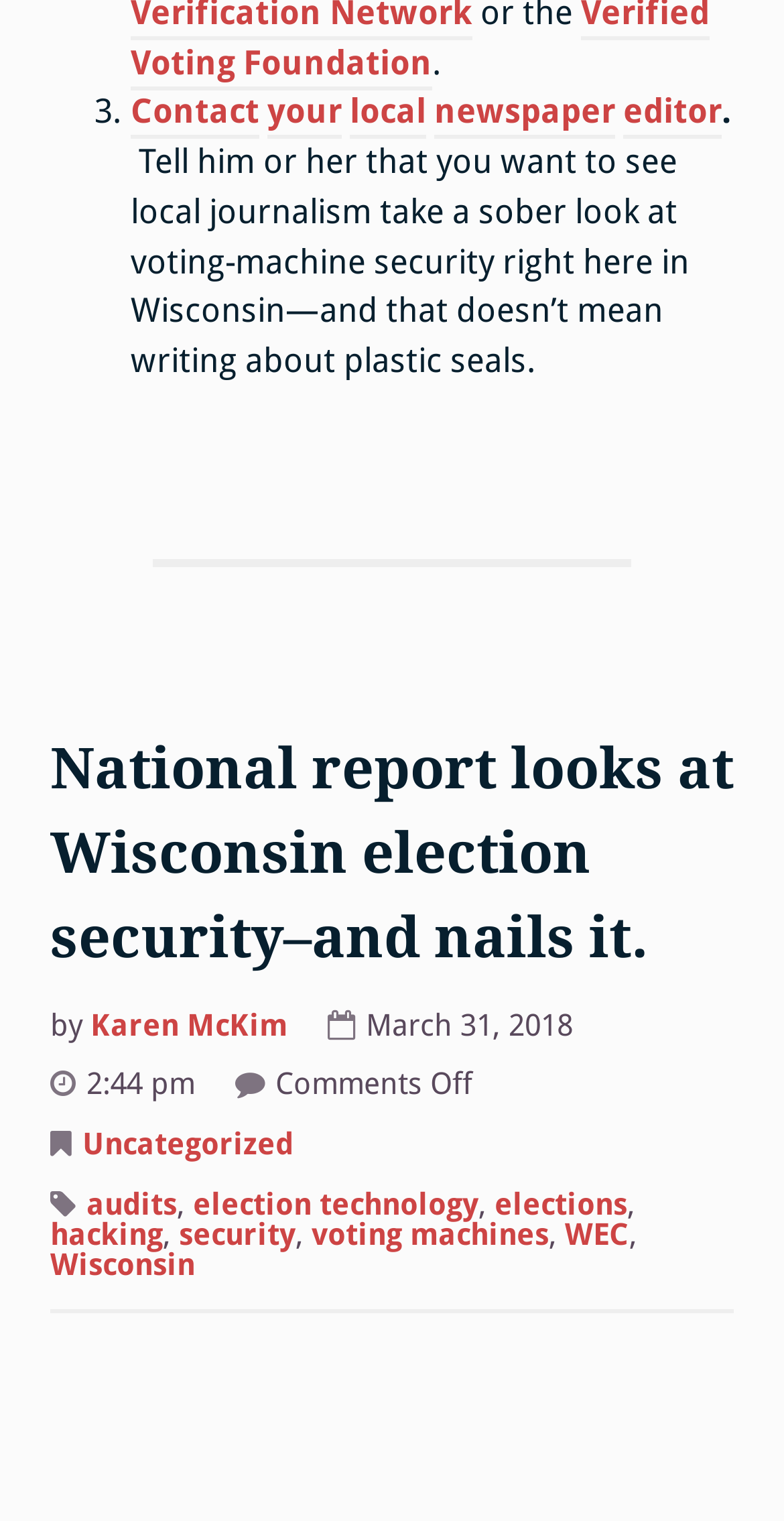Please provide a brief answer to the question using only one word or phrase: 
What is the category of the article?

Uncategorized